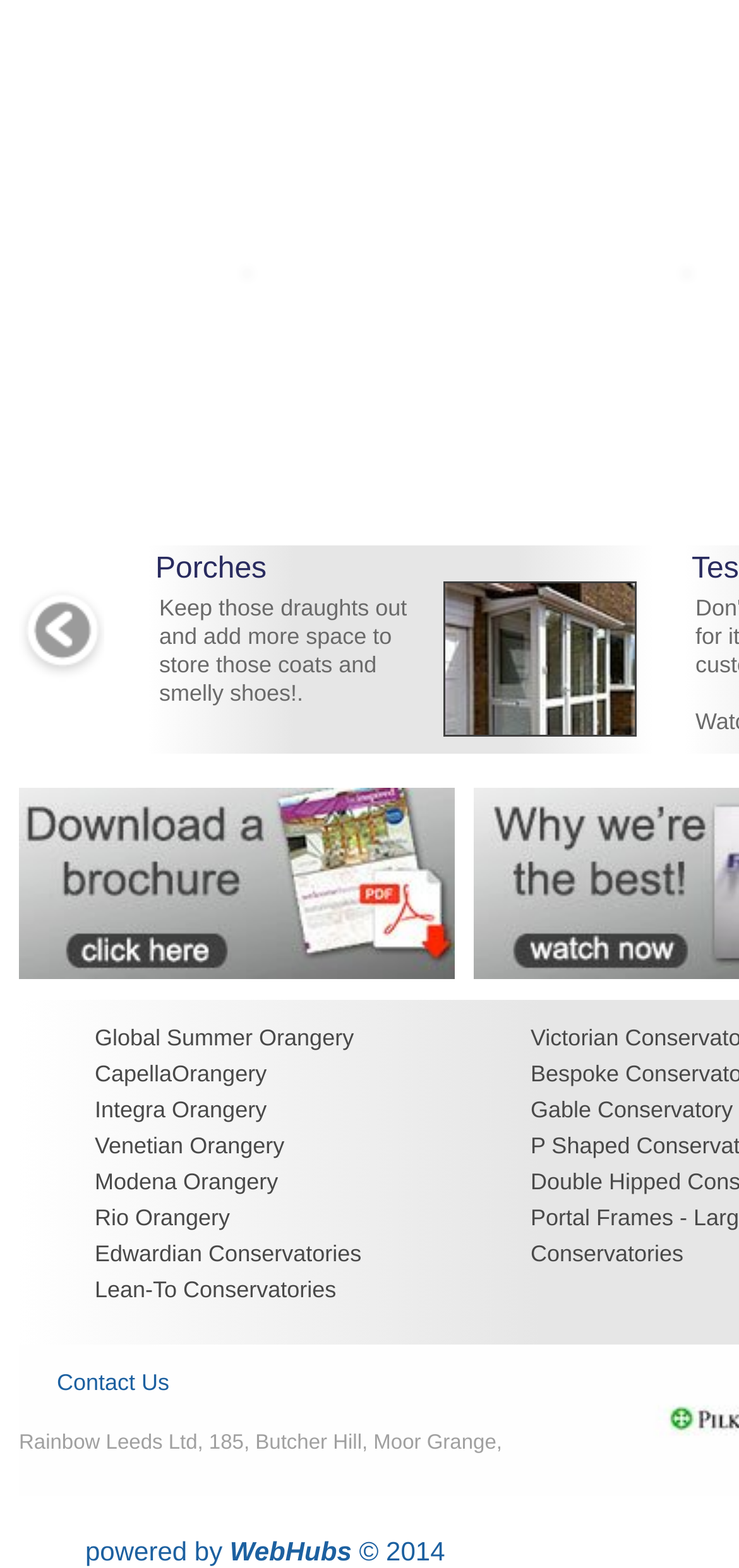Locate the bounding box coordinates of the area where you should click to accomplish the instruction: "Click on the '20 Year Guarantee' link".

[0.026, 0.374, 0.141, 0.434]